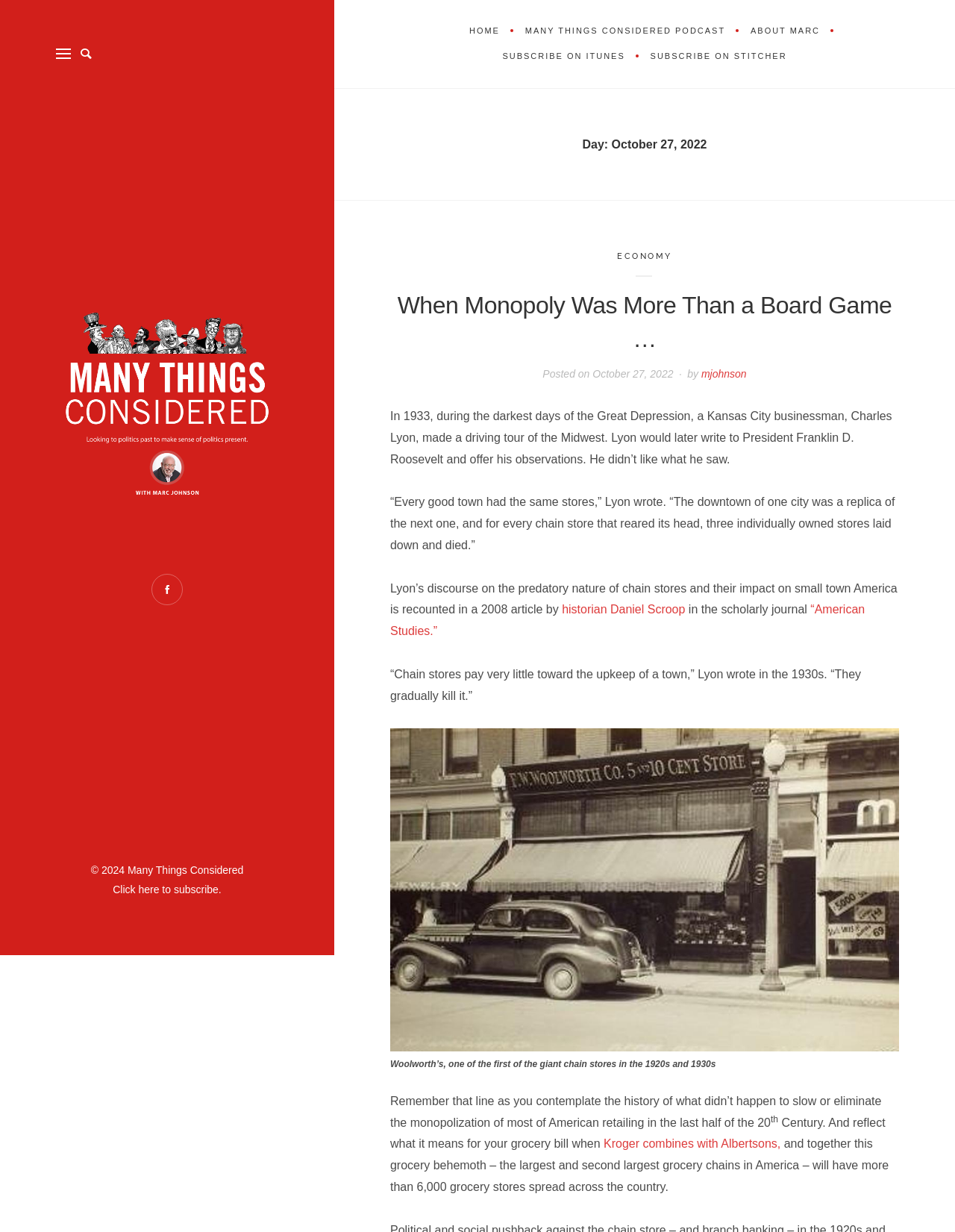Give a one-word or phrase response to the following question: What is the date mentioned in the heading?

October 27, 2022